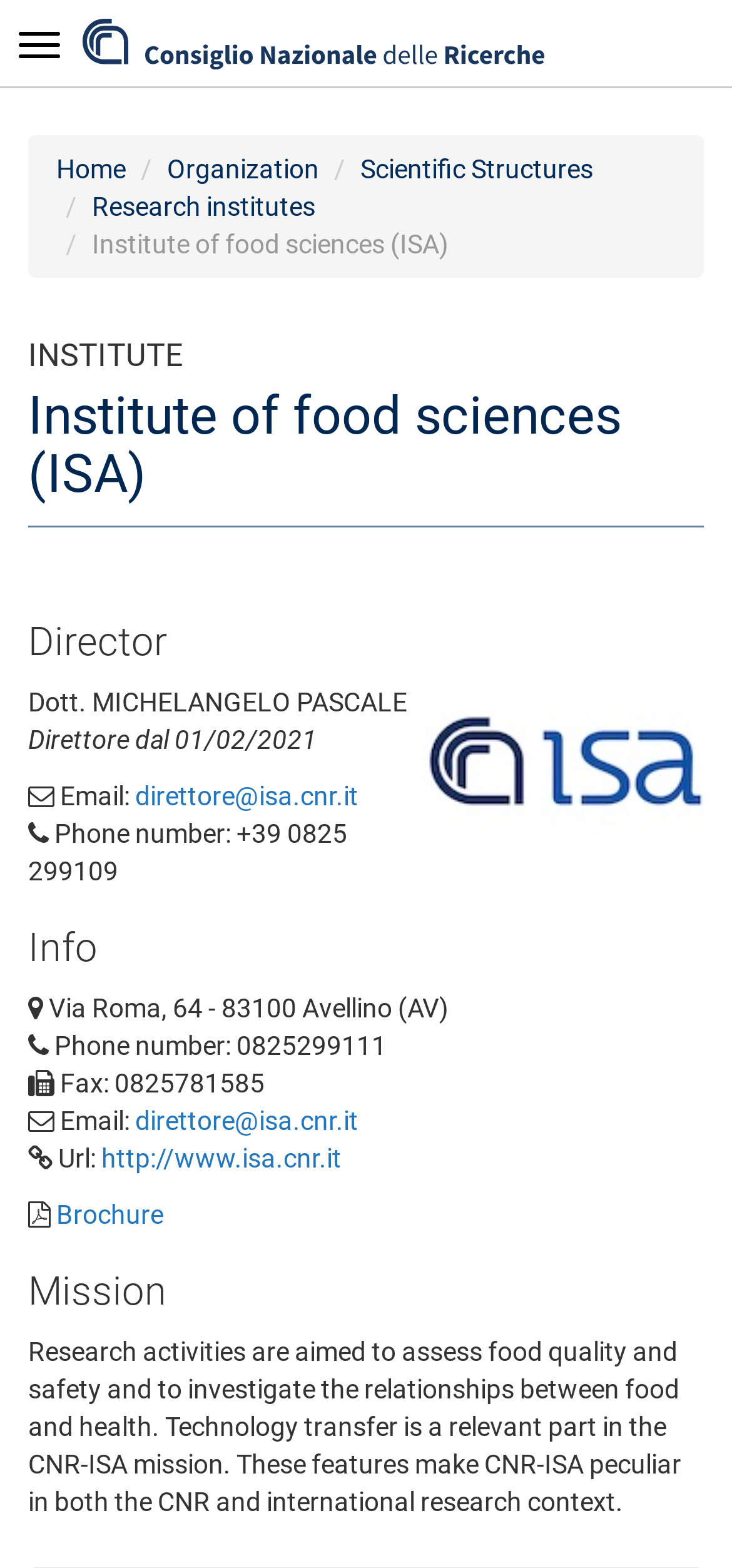Using the information in the image, give a detailed answer to the following question: What is the URL of the institute's website?

I found the answer by looking at the link element with the ID 342, which contains the URL 'http://www.isa.cnr.it'. This link is present under the heading element with ID 181, which is labeled as 'Info', indicating that it is the URL of the institute's website.